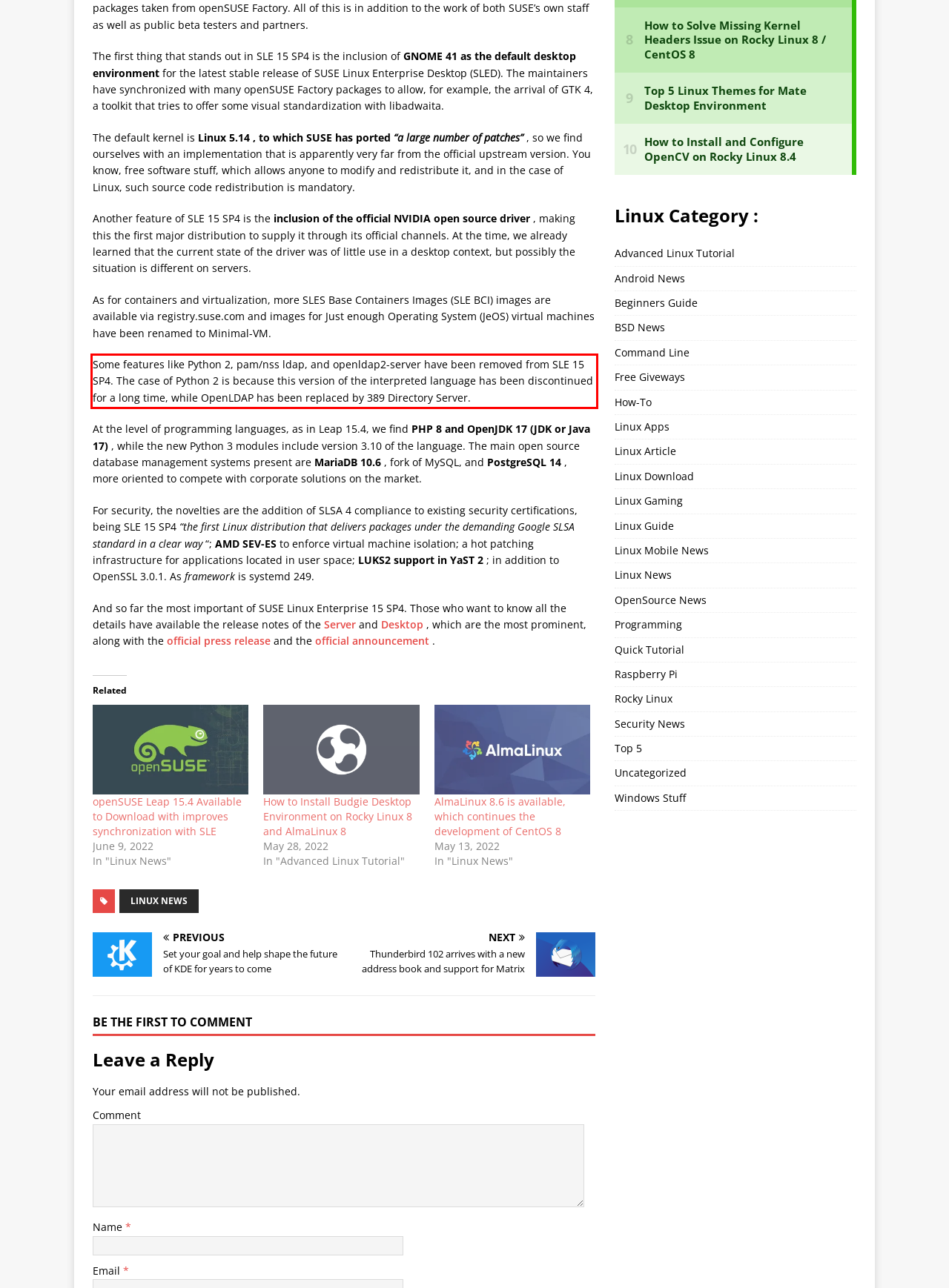Please extract the text content within the red bounding box on the webpage screenshot using OCR.

Some features like Python 2, pam/nss ldap, and openldap2-server have been removed from SLE 15 SP4. The case of Python 2 is because this version of the interpreted language has been discontinued for a long time, while OpenLDAP has been replaced by 389 Directory Server.